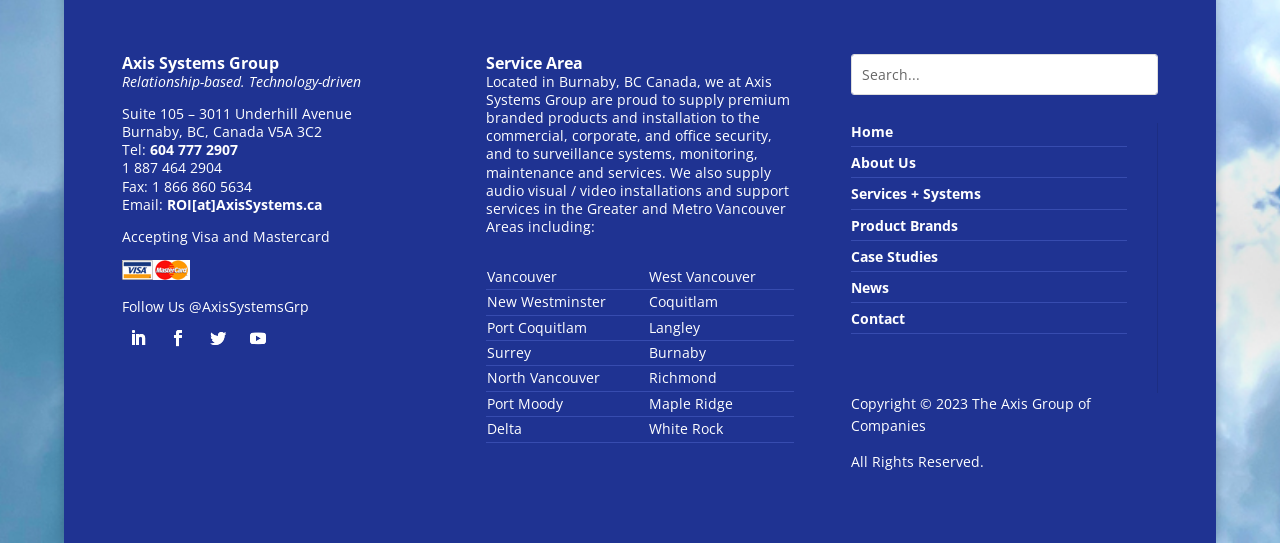Please provide the bounding box coordinates for the UI element as described: "About Us". The coordinates must be four floats between 0 and 1, represented as [left, top, right, bottom].

[0.665, 0.282, 0.715, 0.317]